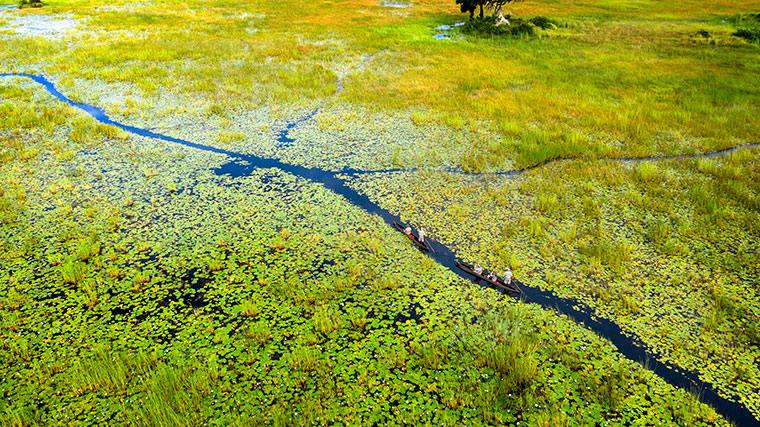What can visitors enjoy while navigating through the channels? Examine the screenshot and reply using just one word or a brief phrase.

Beauty of nature up close